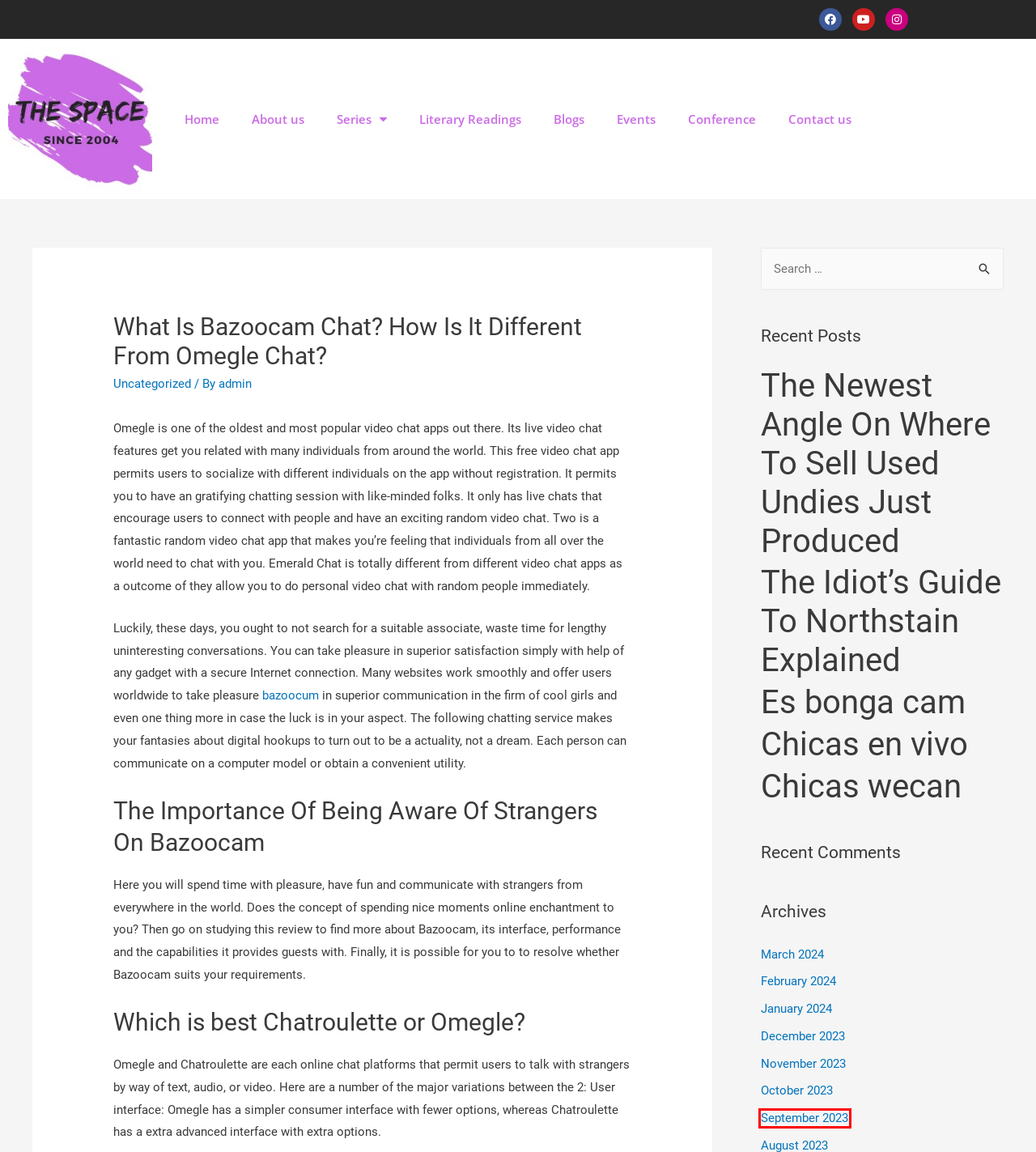Look at the screenshot of a webpage, where a red bounding box highlights an element. Select the best description that matches the new webpage after clicking the highlighted element. Here are the candidates:
A. Chicas wecan – The Space
B. The Newest Angle On Where To Sell Used Undies Just Produced – The Space
C. November 2023 – The Space
D. The Space – Blog
E. October 2023 – The Space
F. September 2023 – The Space
G. Events – The Space
H. admin – The Space

F